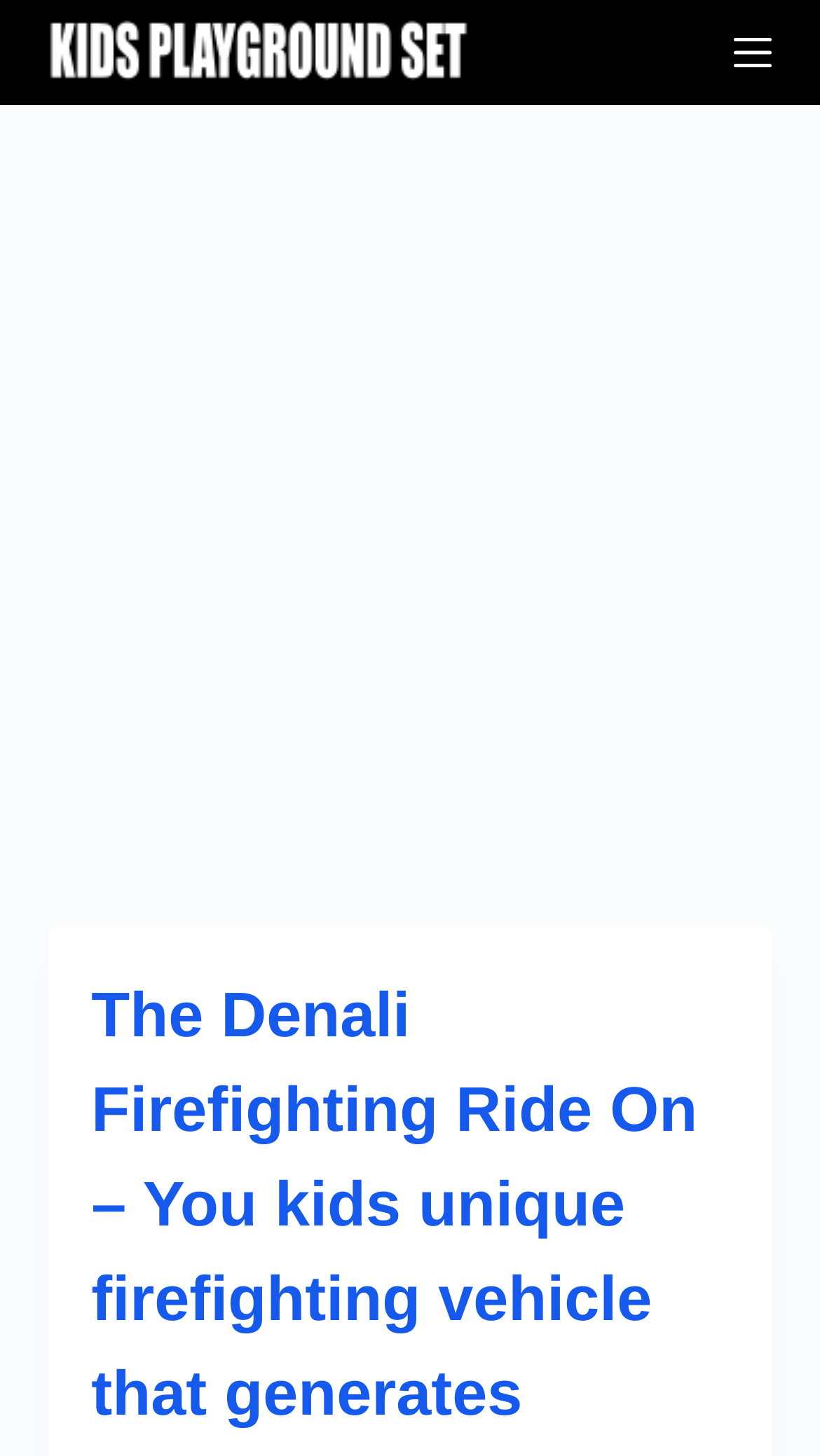Identify the first-level heading on the webpage and generate its text content.

The Denali Firefighting Ride On – You kids unique firefighting vehicle that generates realistic engine sound